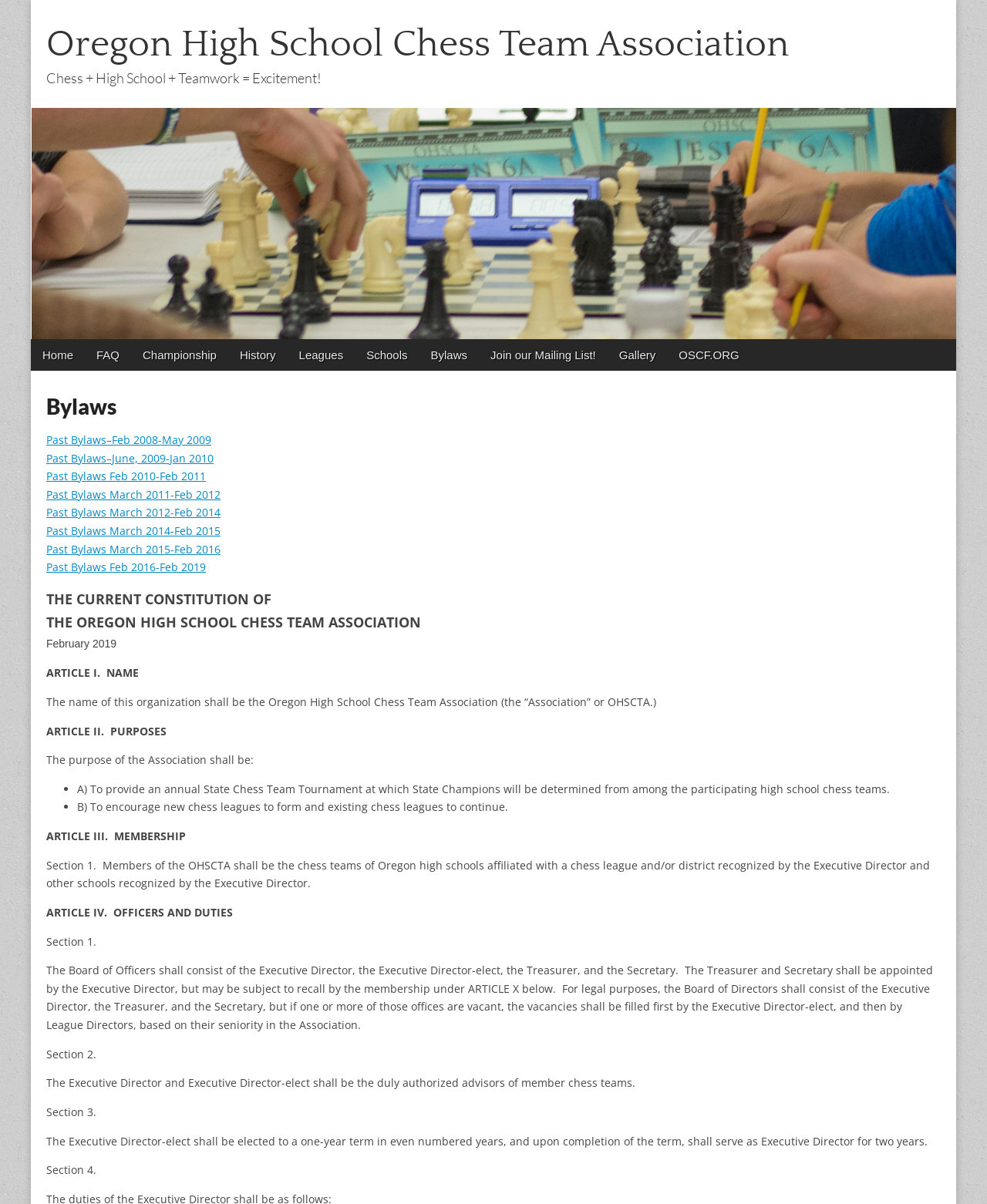Please identify the bounding box coordinates of the element I need to click to follow this instruction: "Go to the 'Gallery' page".

[0.615, 0.282, 0.676, 0.308]